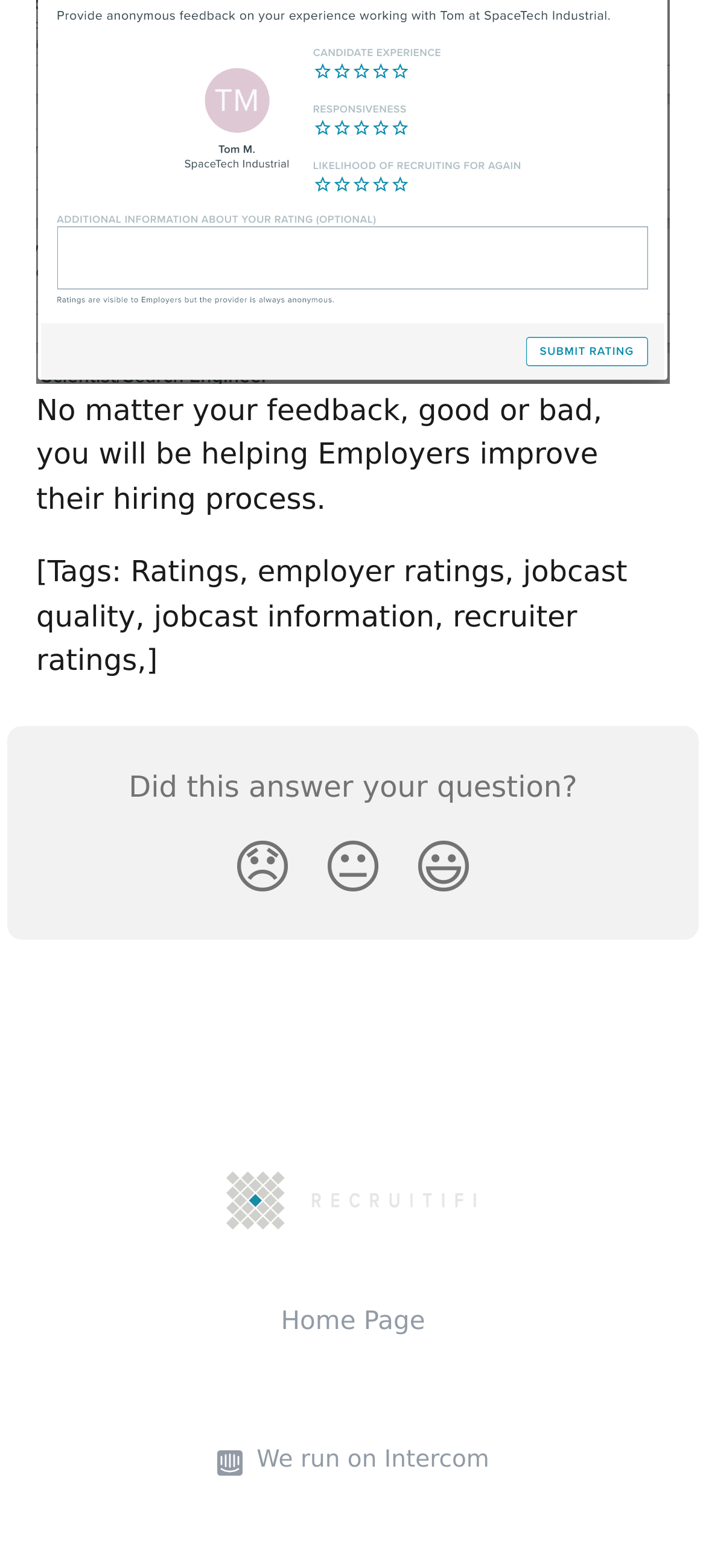What is the platform mentioned at the bottom right?
Relying on the image, give a concise answer in one word or a brief phrase.

Intercom